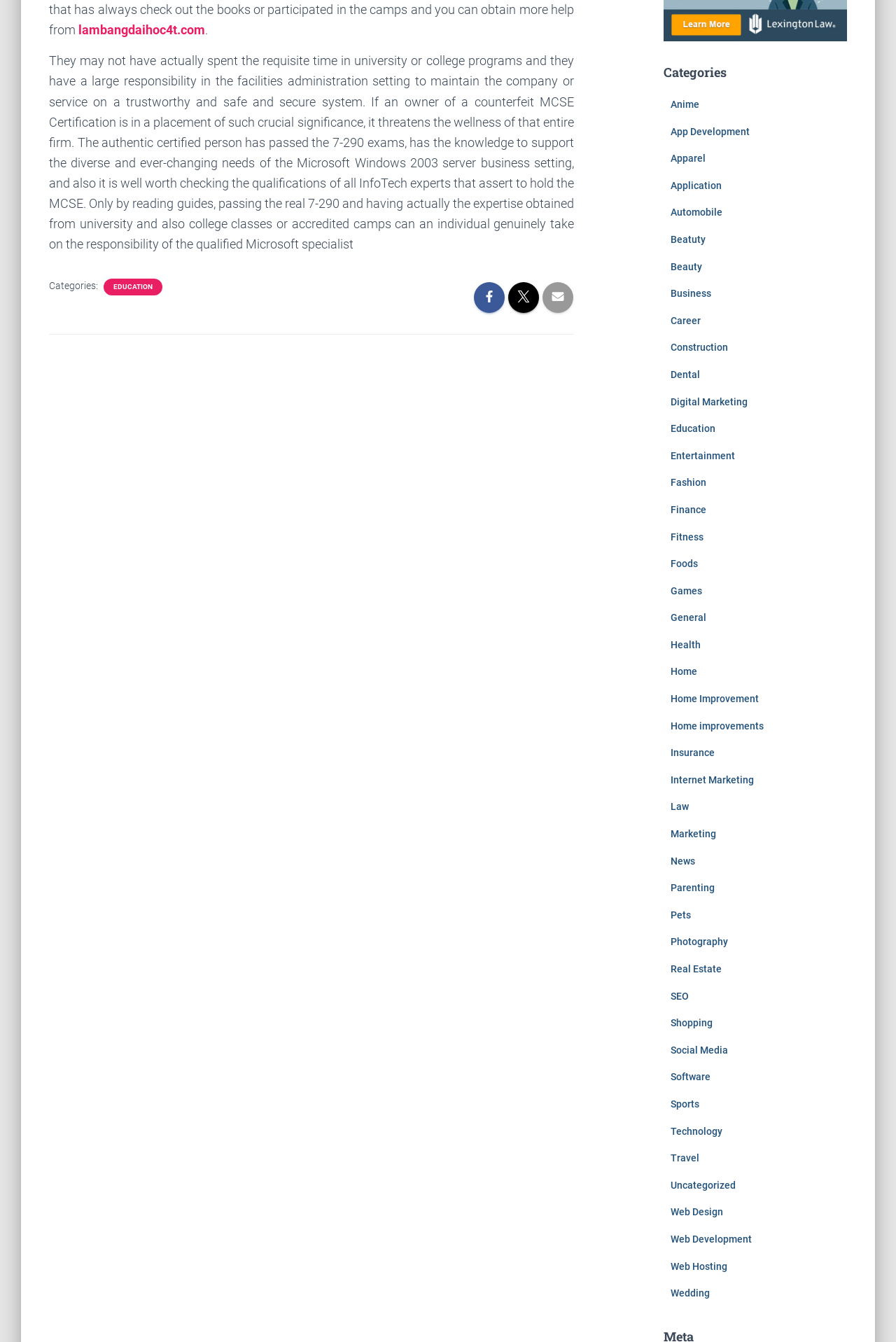Using the elements shown in the image, answer the question comprehensively: What is the first category listed?

The first category listed can be determined by looking at the link elements under the heading 'Categories'. The first link element has the text content 'Anime', which is the first category listed.